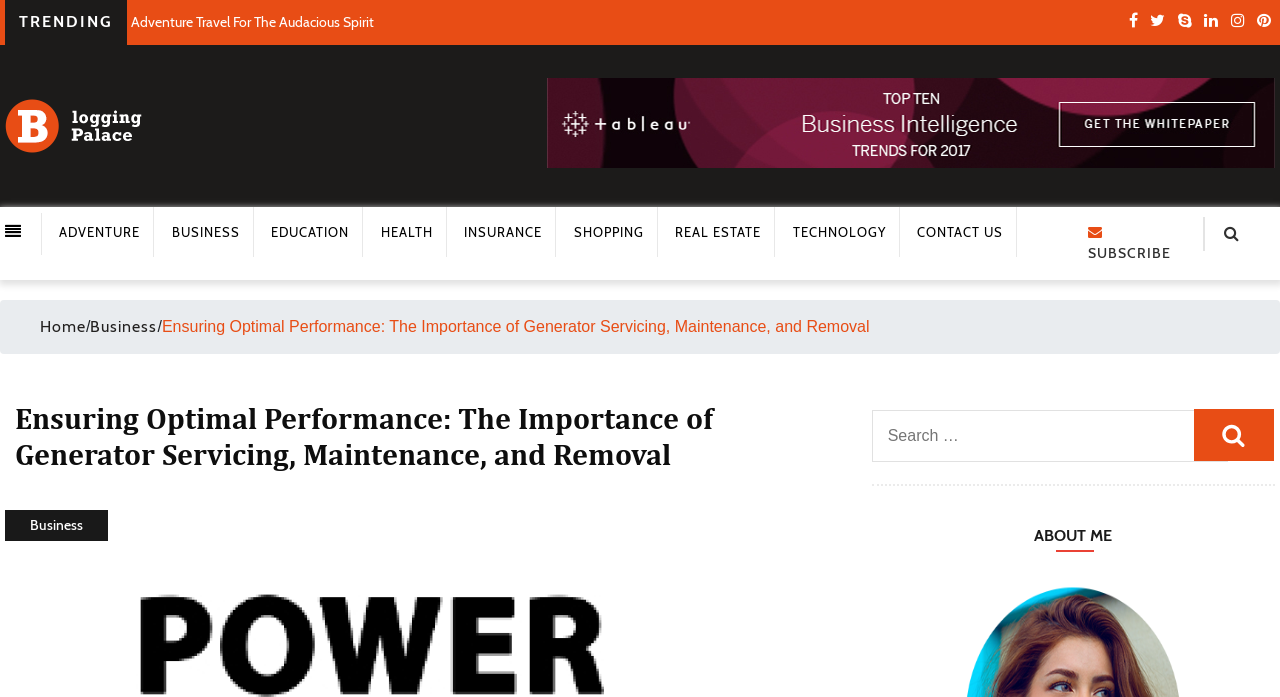Extract the main title from the webpage.

Ensuring Optimal Performance: The Importance of Generator Servicing, Maintenance, and Removal